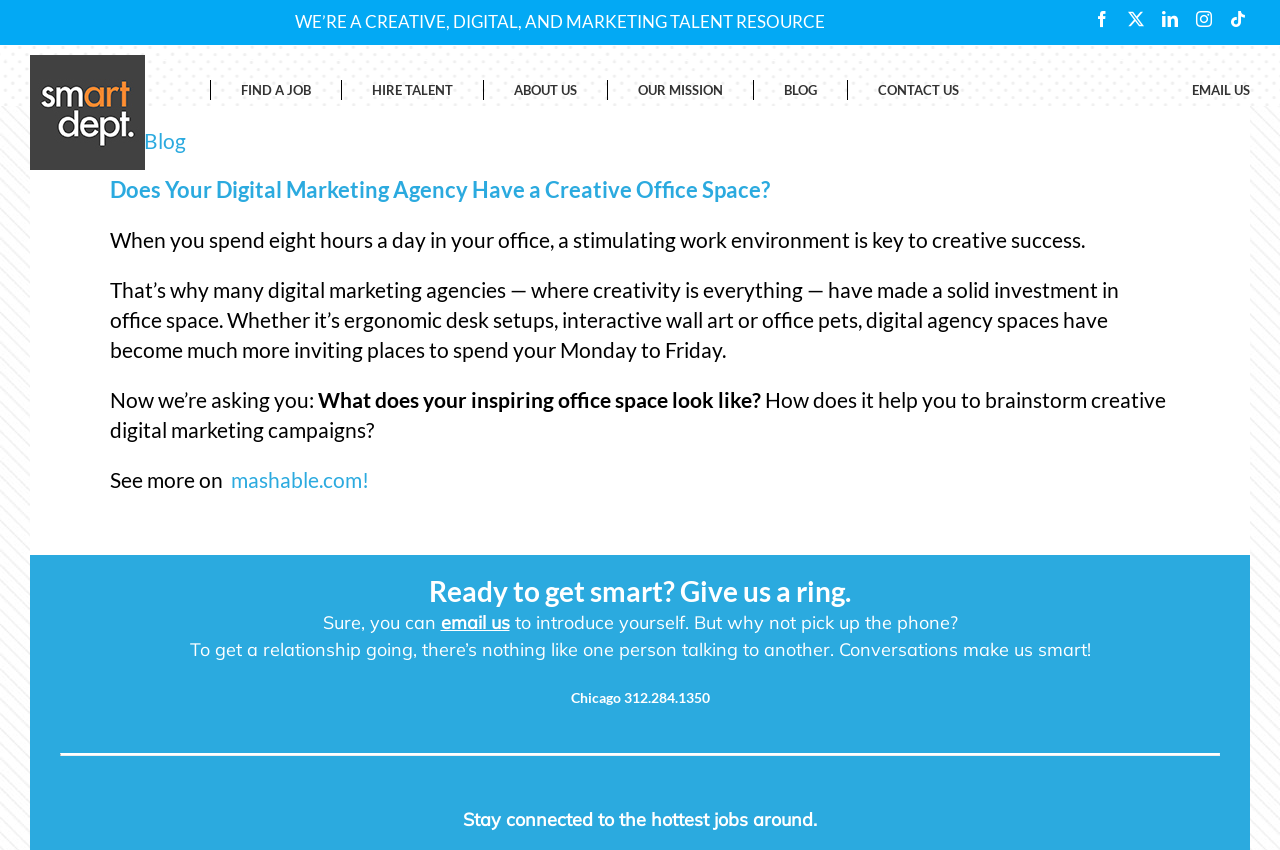Determine the main headline from the webpage and extract its text.

Does Your Digital Marketing Agency Have a Creative Office Space?